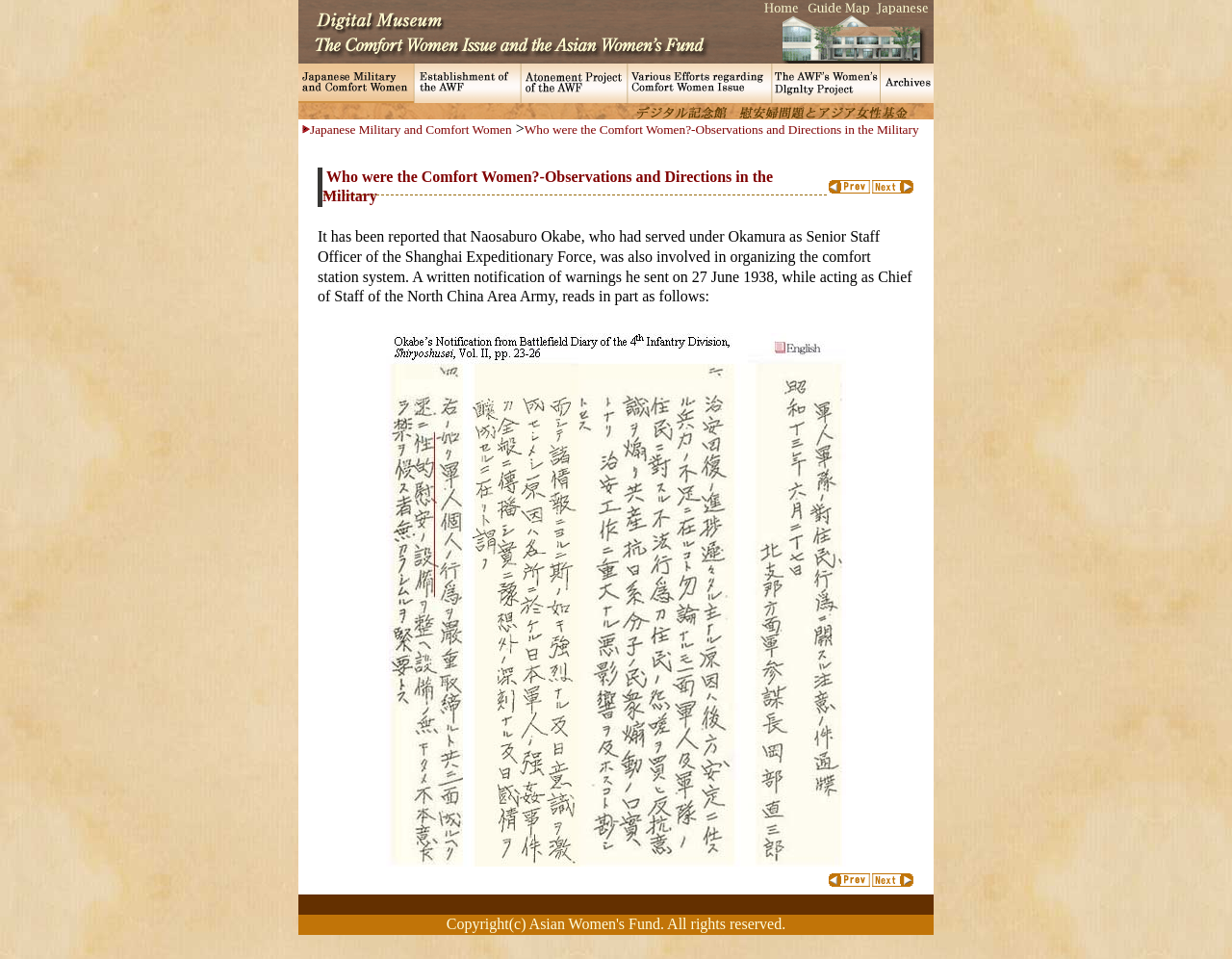Please identify the bounding box coordinates of the area that needs to be clicked to fulfill the following instruction: "Click the link 'Japanese Military and Comfort Women'."

[0.252, 0.128, 0.415, 0.143]